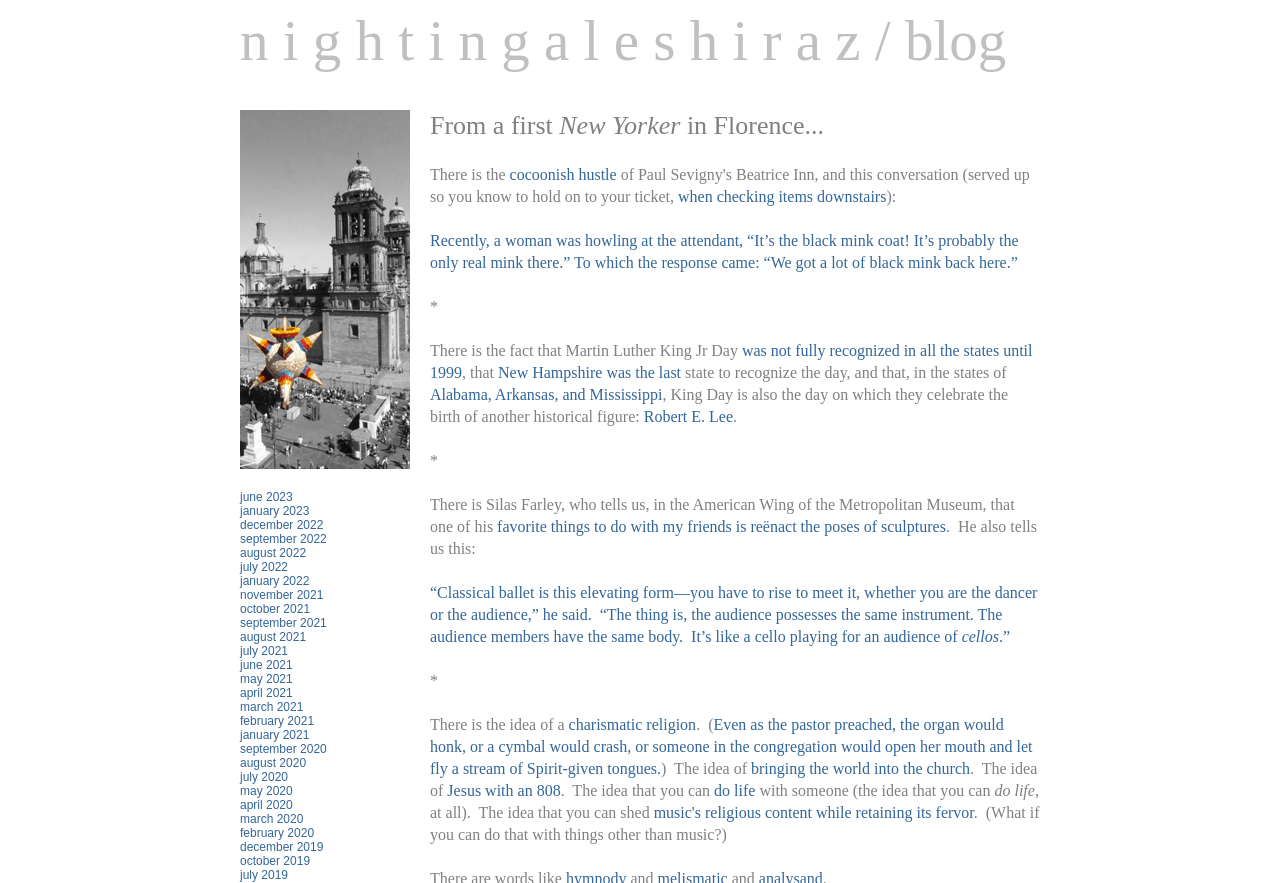Pinpoint the bounding box coordinates of the clickable area needed to execute the instruction: "Explore 'Remove onlyfans leaks' link". The coordinates should be specified as four float numbers between 0 and 1, i.e., [left, top, right, bottom].

None